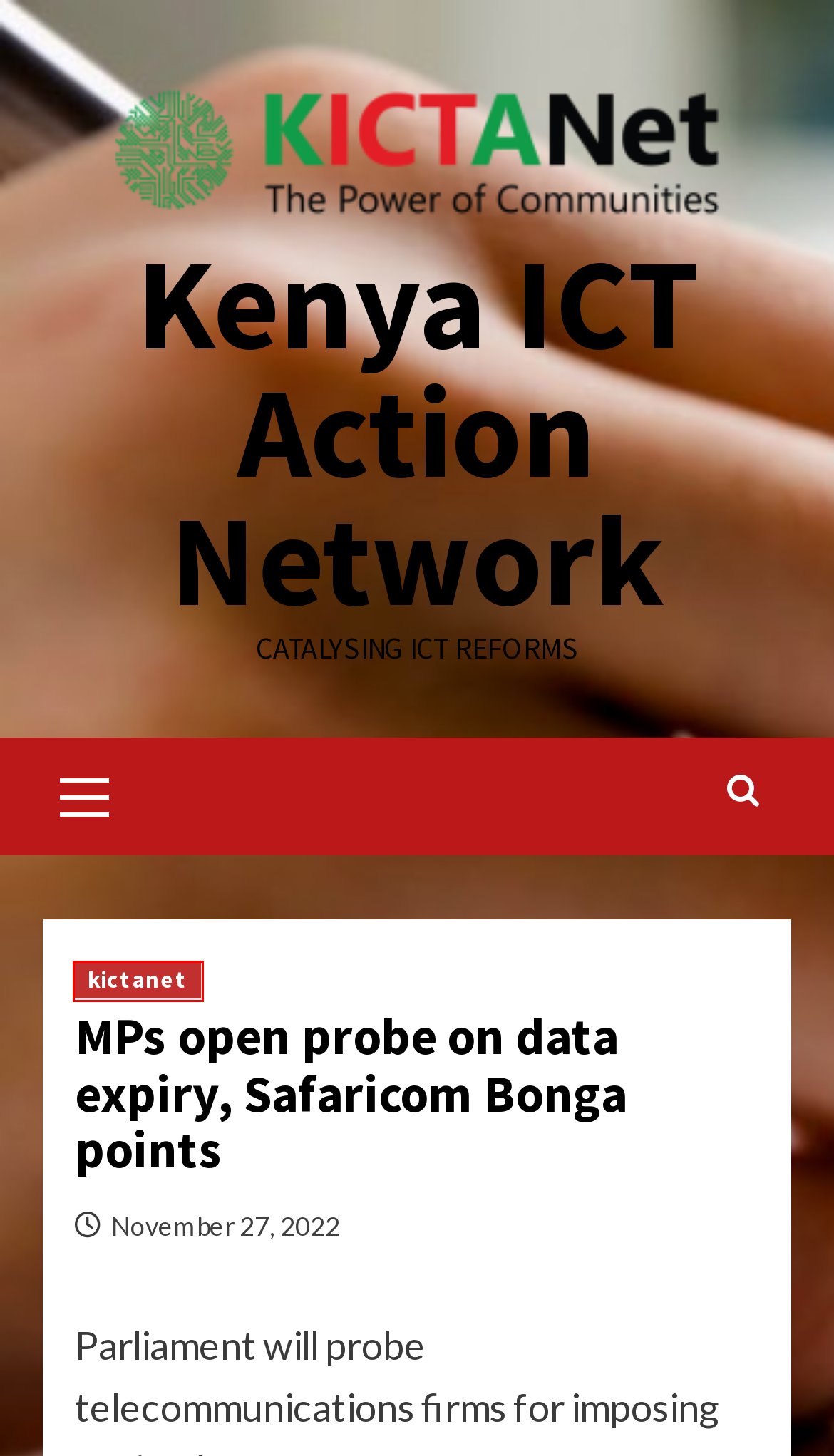Examine the screenshot of a webpage with a red bounding box around an element. Then, select the webpage description that best represents the new page after clicking the highlighted element. Here are the descriptions:
A. kictanet – Kenya ICT Action Network
B. October 2023 – Kenya ICT Action Network
C. January 2021 – Kenya ICT Action Network
D. September 2022 – Kenya ICT Action Network
E. Kenya ICT Action Network – Catalysing ICT Reforms
F. February 2023 – Kenya ICT Action Network
G. October 2019 – Kenya ICT Action Network
H. November 2022 – Kenya ICT Action Network

A